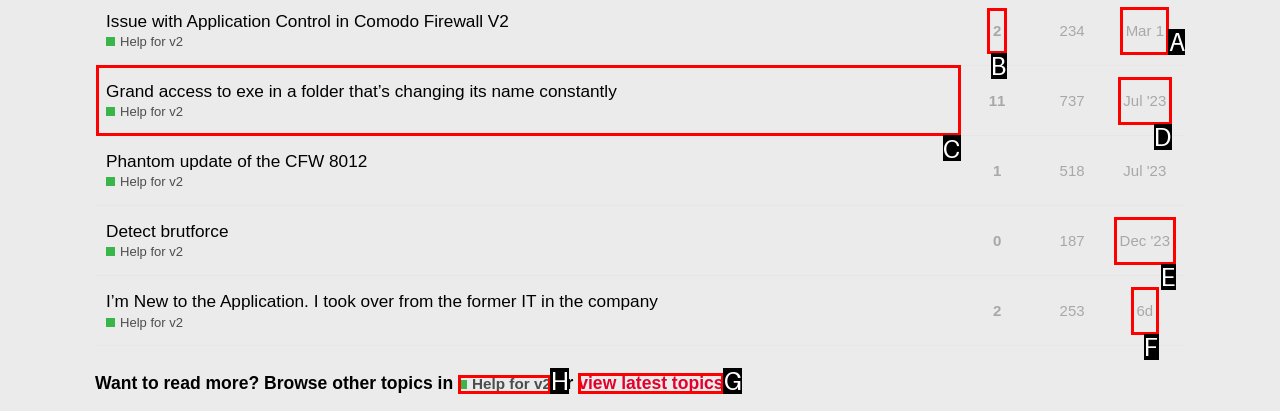Figure out which option to click to perform the following task: View the topic 'Grand access to exe in a folder that’s changing its name constantly'
Provide the letter of the correct option in your response.

C